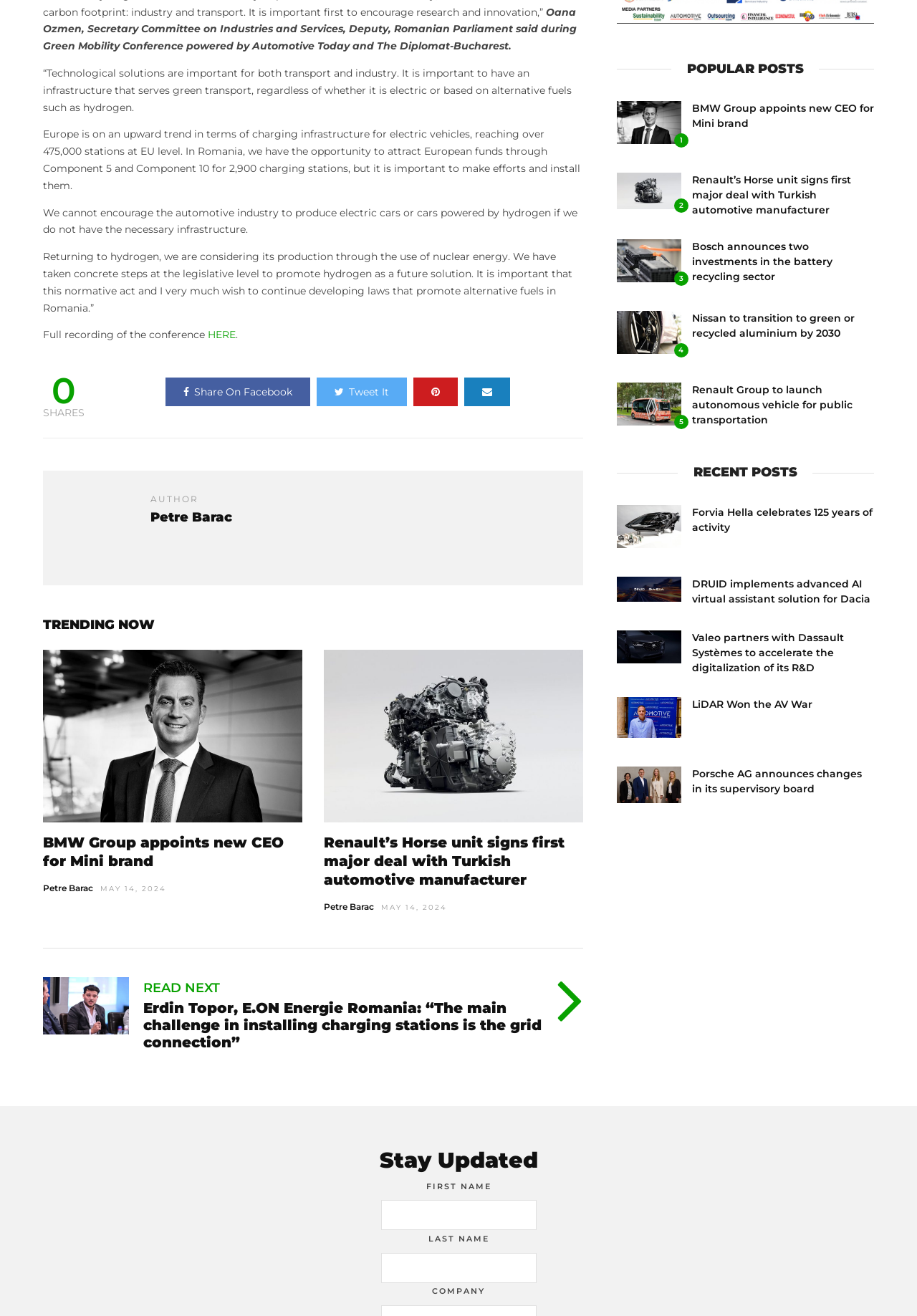Pinpoint the bounding box coordinates of the element to be clicked to execute the instruction: "Share the article on Facebook".

[0.18, 0.287, 0.338, 0.309]